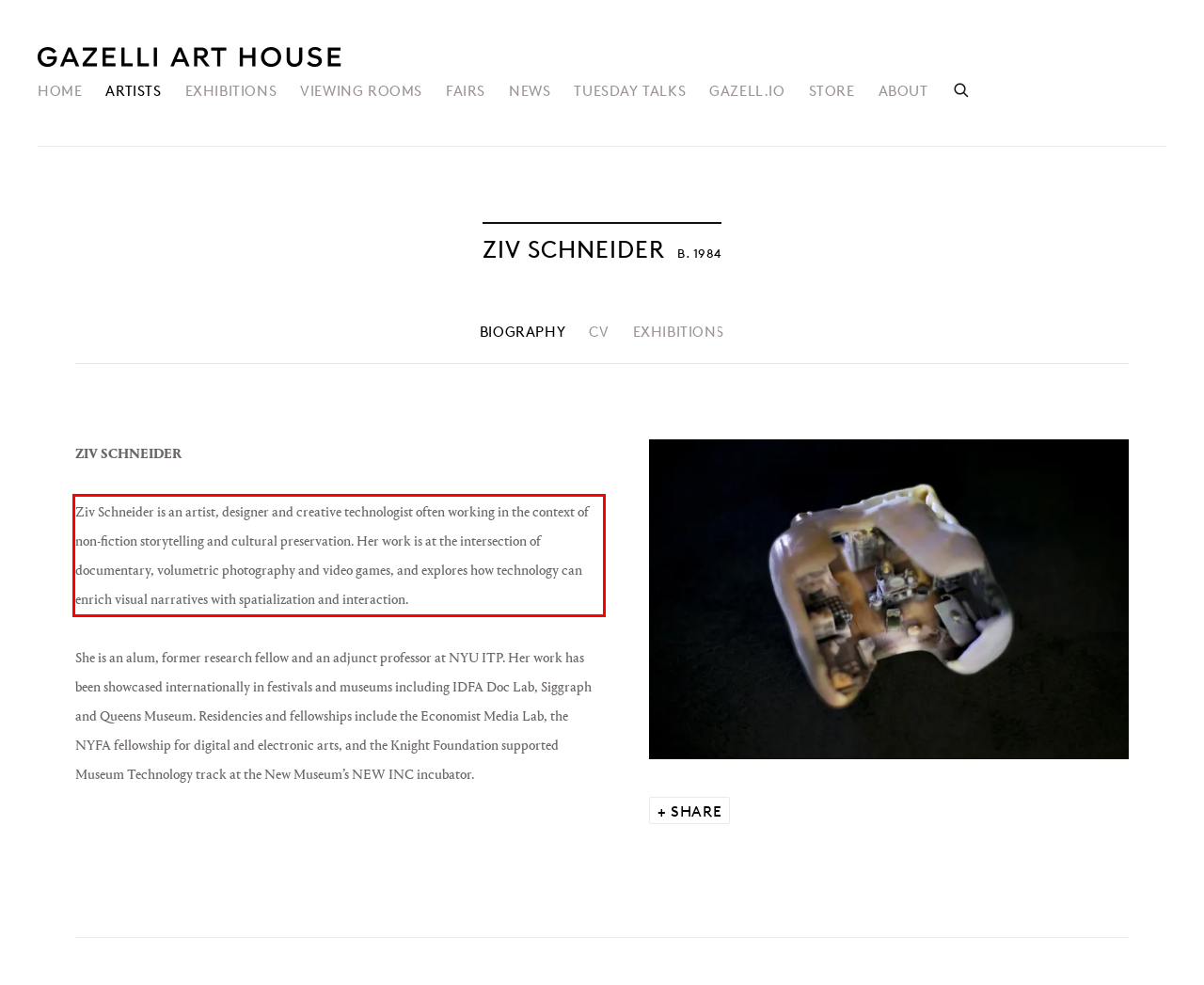Identify the text inside the red bounding box on the provided webpage screenshot by performing OCR.

Ziv Schneider is an artist, designer and creative technologist often working in the context of non-fiction storytelling and cultural preservation. Her work is at the intersection of documentary, volumetric photography and video games, and explores how technology can enrich visual narratives with spatialization and interaction.